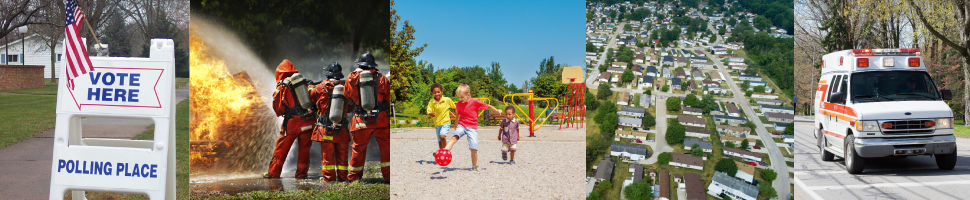What does the playground scene symbolize?
Using the image as a reference, give a one-word or short phrase answer.

Recreational opportunities